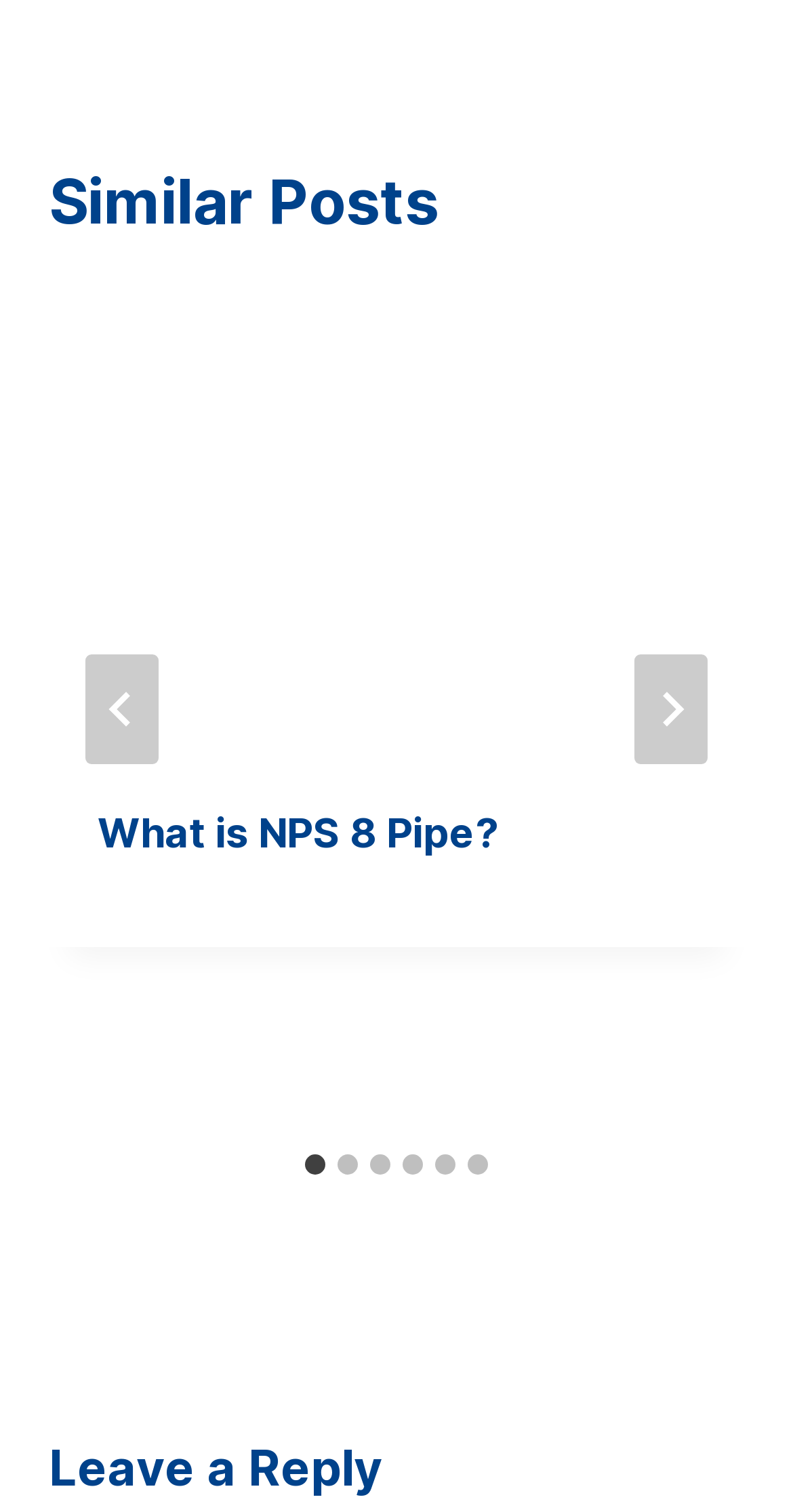How many slides are there?
Please provide a comprehensive and detailed answer to the question.

I counted the number of tabs in the tablist with the label 'Select a slide to show', and there are 6 tabs, each corresponding to a slide.